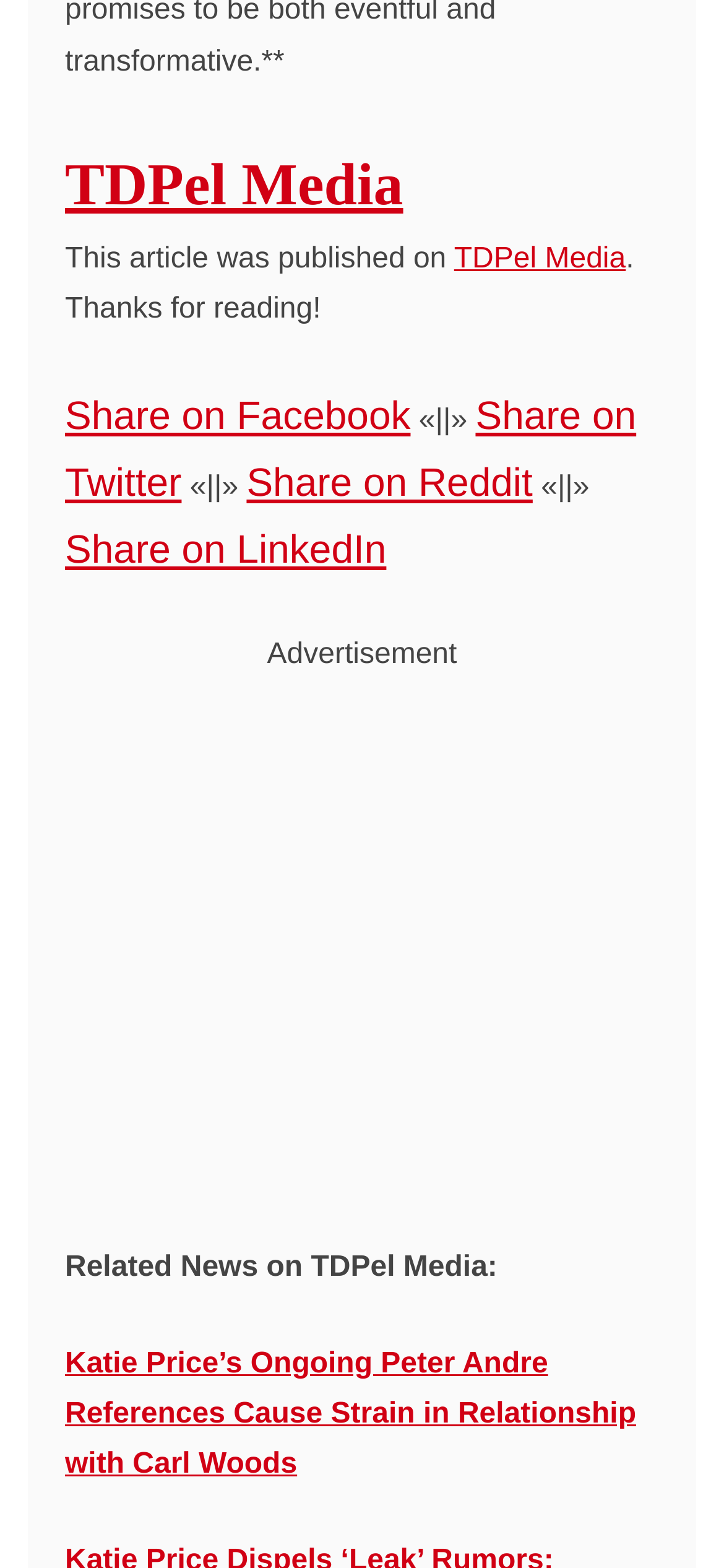What is the name of the media outlet?
Please provide a single word or phrase as the answer based on the screenshot.

TDPel Media